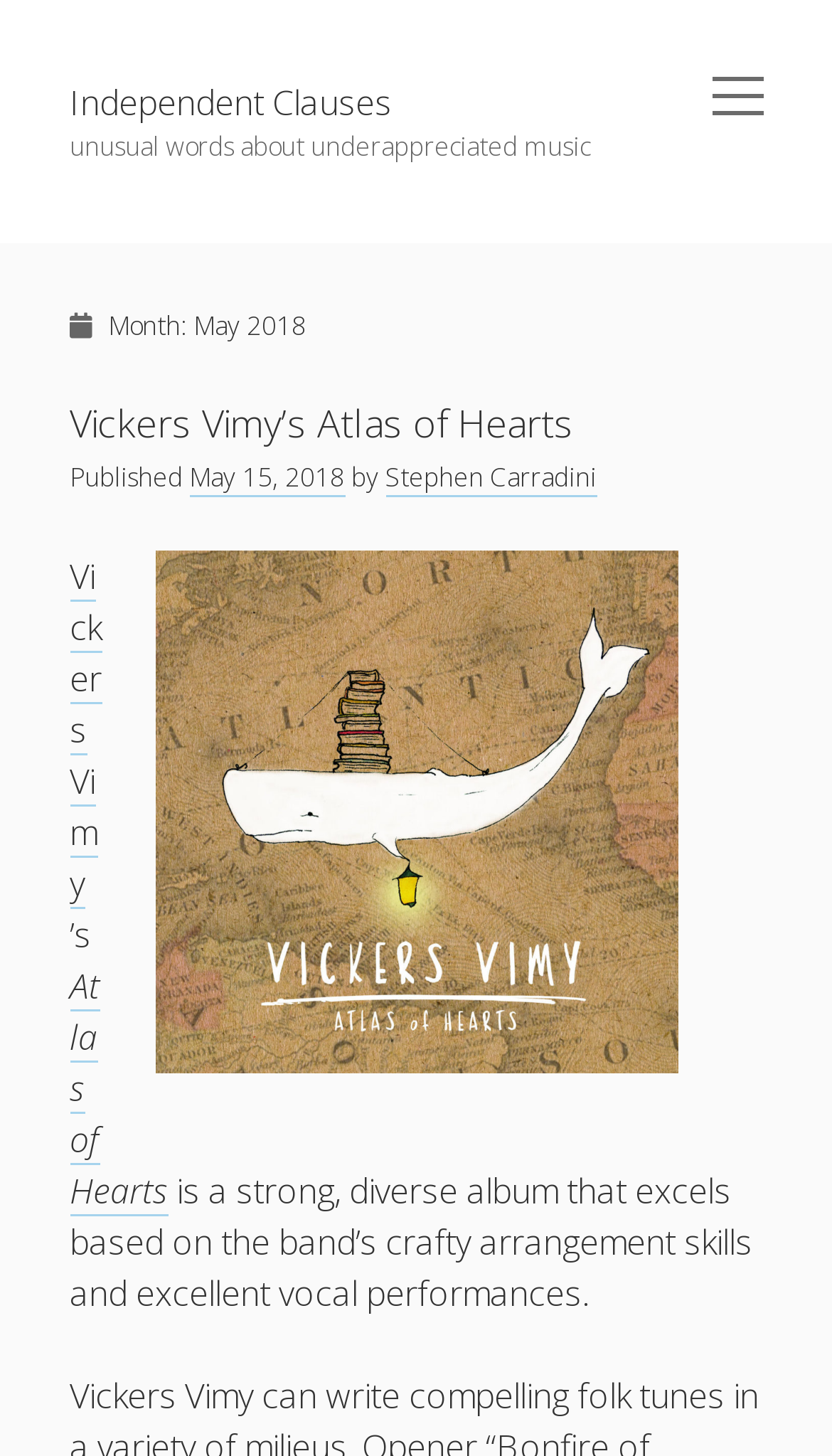Determine the bounding box coordinates of the clickable element to achieve the following action: 'Go to About Us'. Provide the coordinates as four float values between 0 and 1, formatted as [left, top, right, bottom].

None